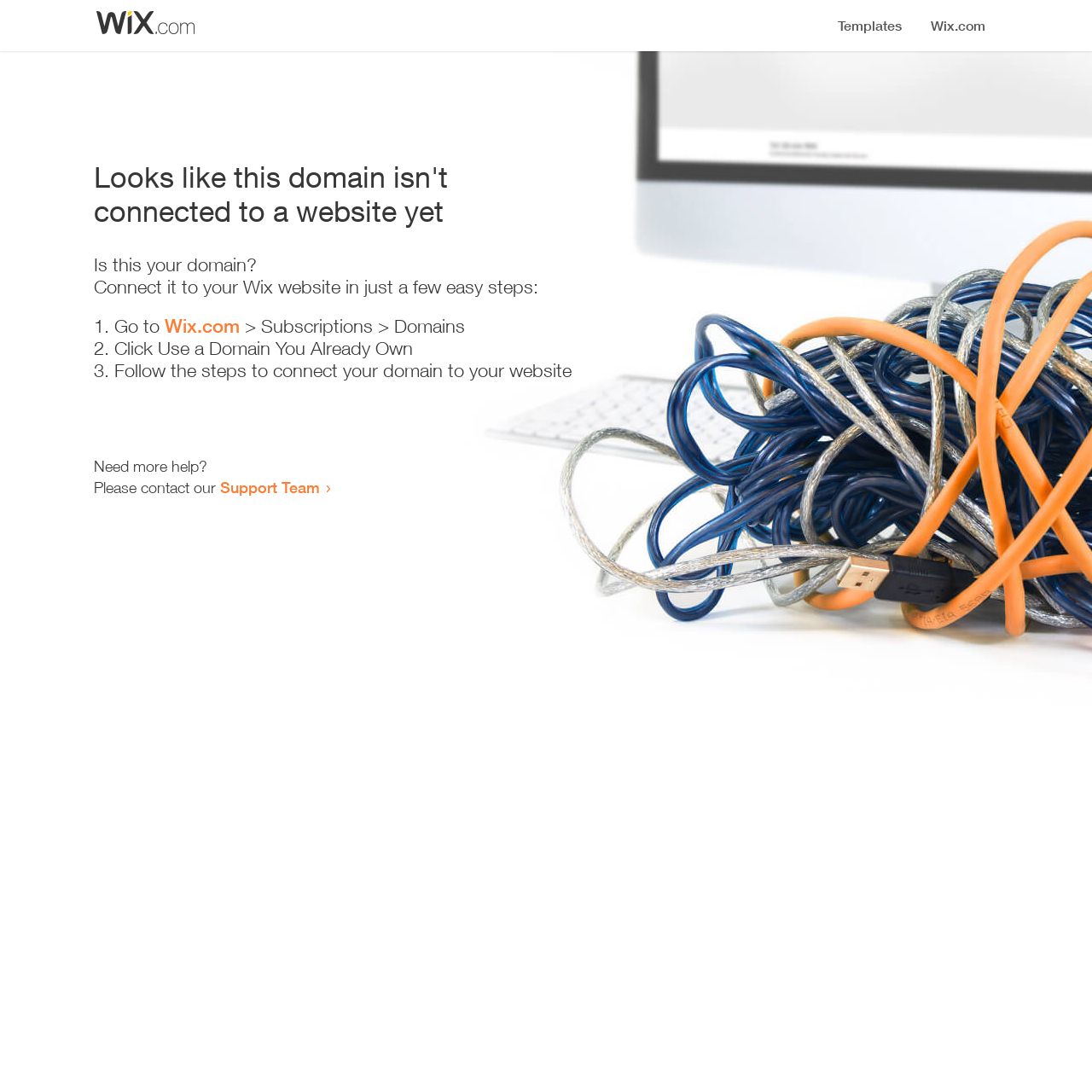Create a detailed narrative of the webpage’s visual and textual elements.

The webpage appears to be an error page, indicating that a domain is not connected to a website yet. At the top, there is a small image, likely a logo or icon. Below the image, a prominent heading reads "Looks like this domain isn't connected to a website yet". 

Underneath the heading, a series of instructions are provided to connect the domain to a Wix website. The instructions are divided into three steps, each marked with a numbered list marker (1., 2., and 3.). The first step involves going to Wix.com, specifically the Subscriptions > Domains section. The second step is to click "Use a Domain You Already Own", and the third step is to follow the instructions to connect the domain to the website.

At the bottom of the page, there is a section offering additional help, with a message "Need more help?" followed by an invitation to contact the Support Team, which is a clickable link.